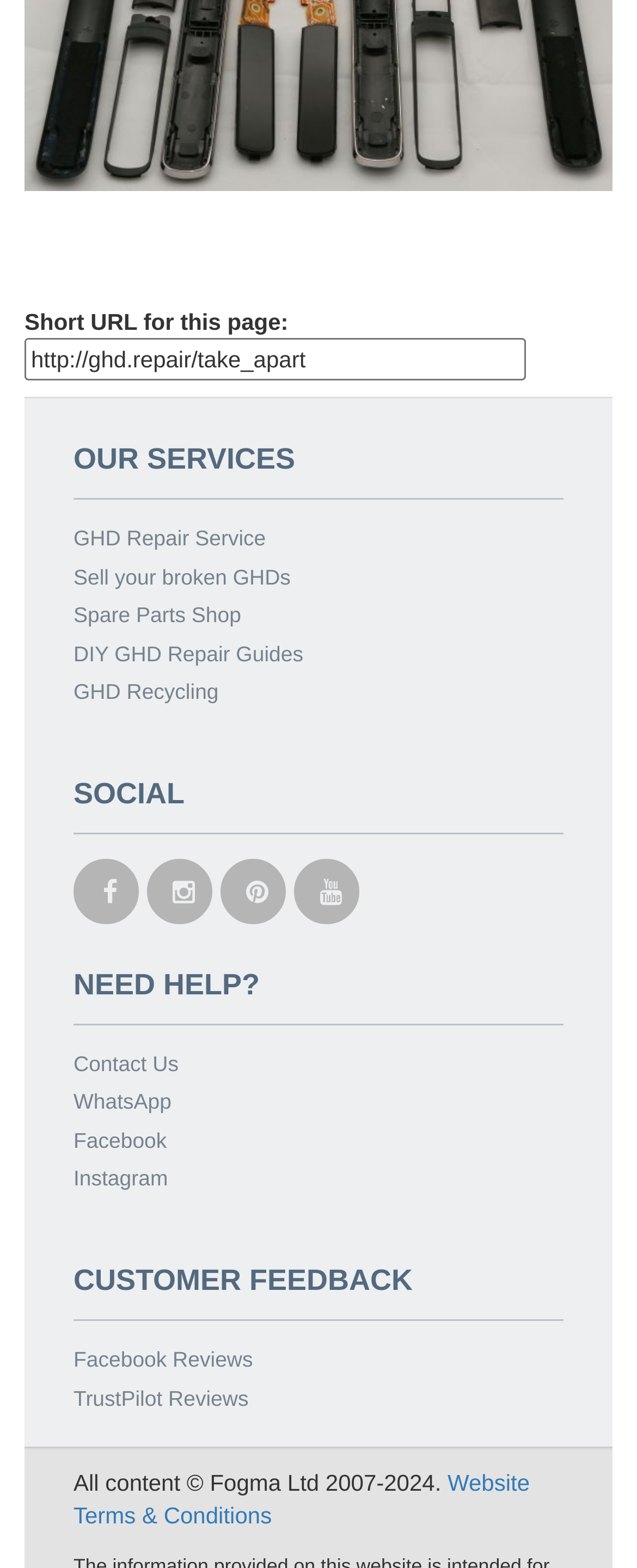Please identify the bounding box coordinates of the element's region that should be clicked to execute the following instruction: "Enter a URL to shorten". The bounding box coordinates must be four float numbers between 0 and 1, i.e., [left, top, right, bottom].

[0.038, 0.216, 0.826, 0.243]